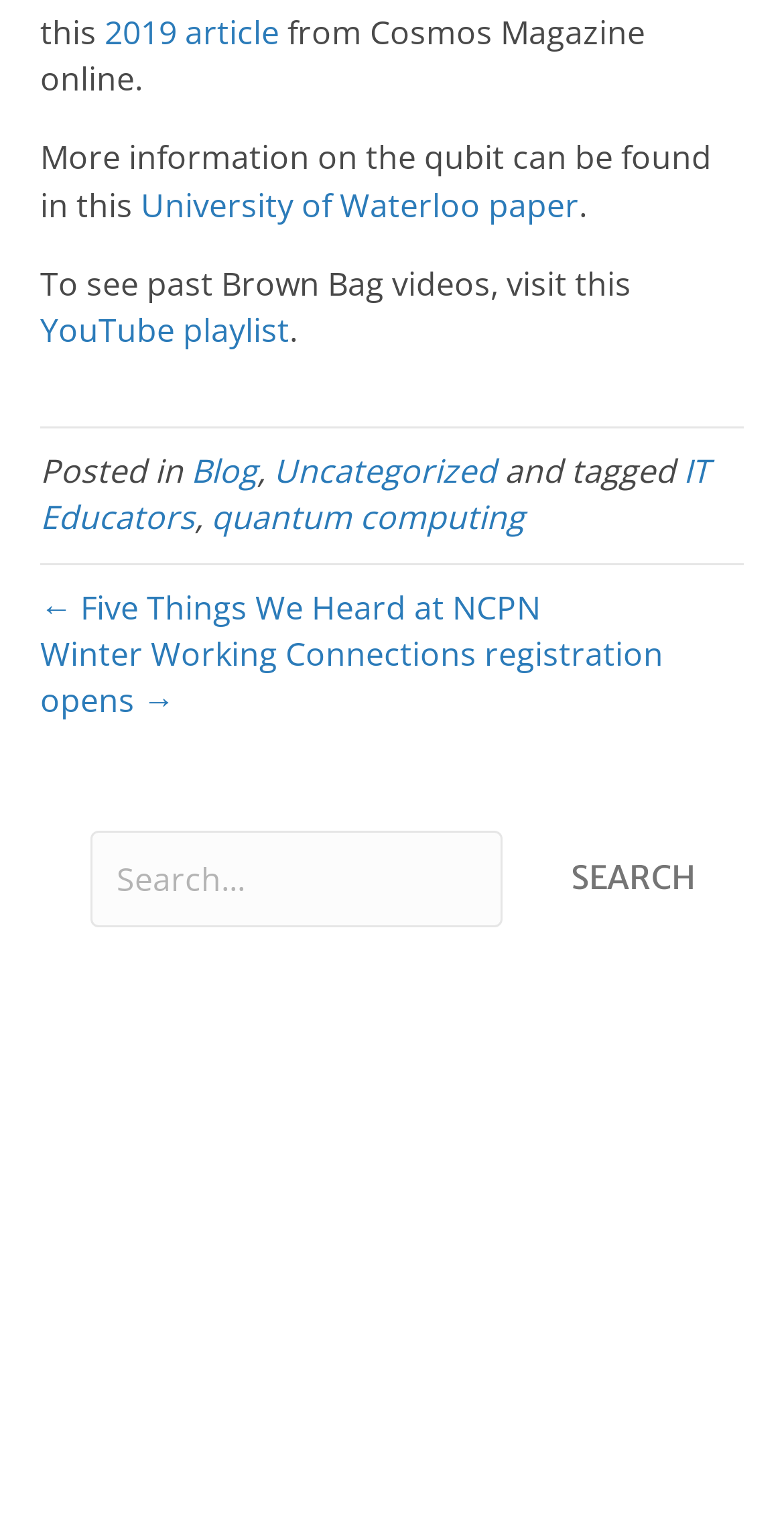Where can I find past Brown Bag videos?
Please respond to the question with as much detail as possible.

I found this information by looking at the text 'To see past Brown Bag videos, visit this' which is followed by a link 'YouTube playlist'. This suggests that the YouTube playlist contains past Brown Bag videos.